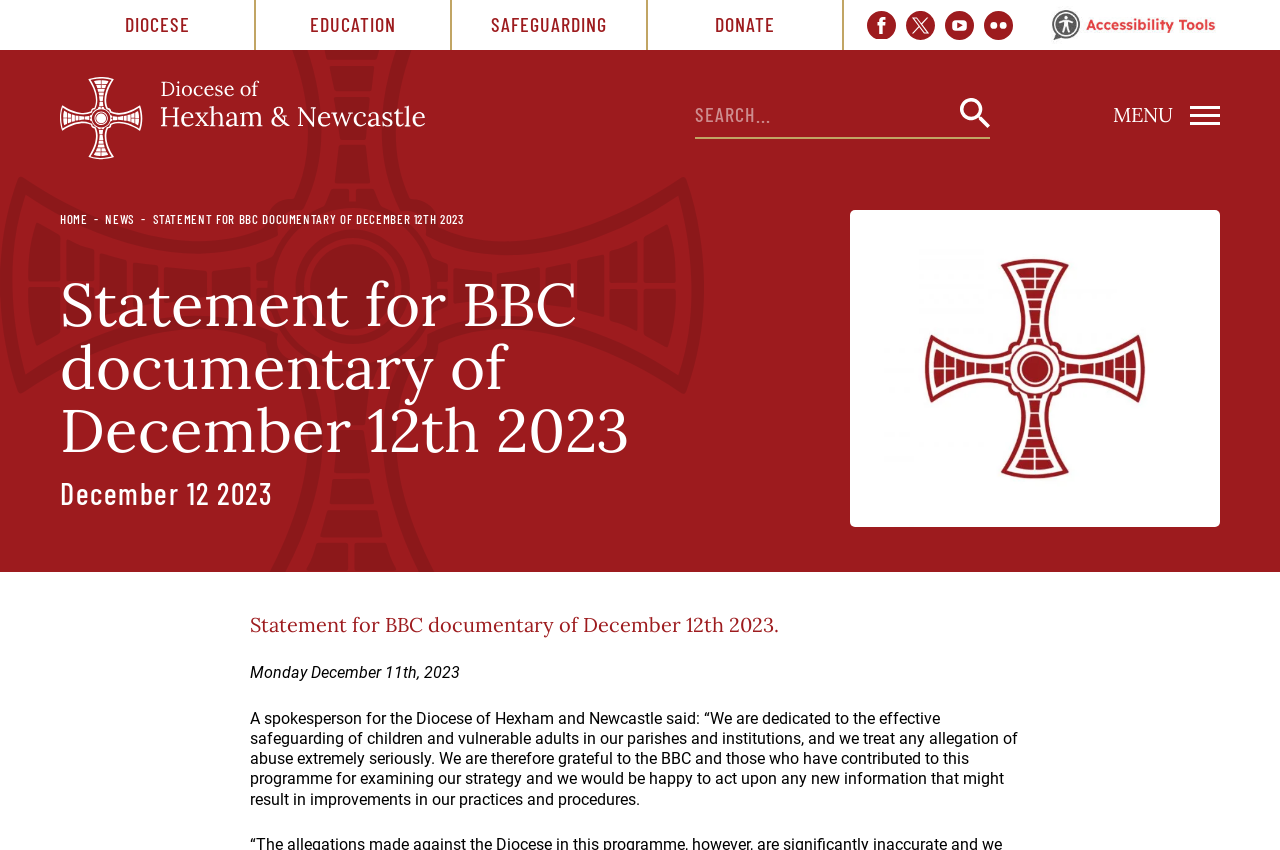What is the Diocese of Hexham and Newcastle dedicated to?
Please give a detailed and thorough answer to the question, covering all relevant points.

According to the statement, the Diocese of Hexham and Newcastle is dedicated to the effective safeguarding of children and vulnerable adults in their parishes and institutions.